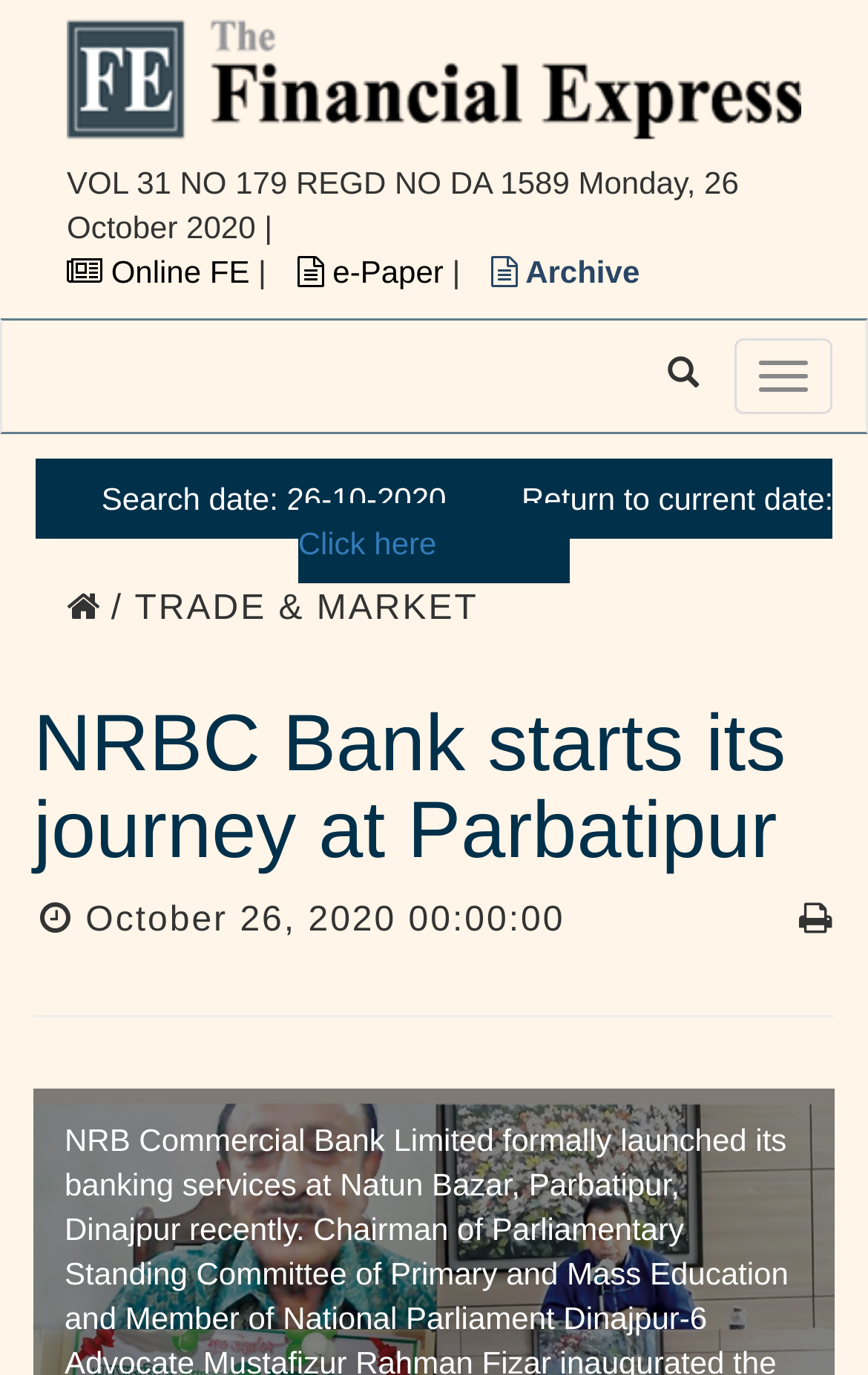Please identify the bounding box coordinates of the area that needs to be clicked to follow this instruction: "Read NRBC Bank starts its journey at Parbatipur".

[0.038, 0.508, 0.962, 0.636]